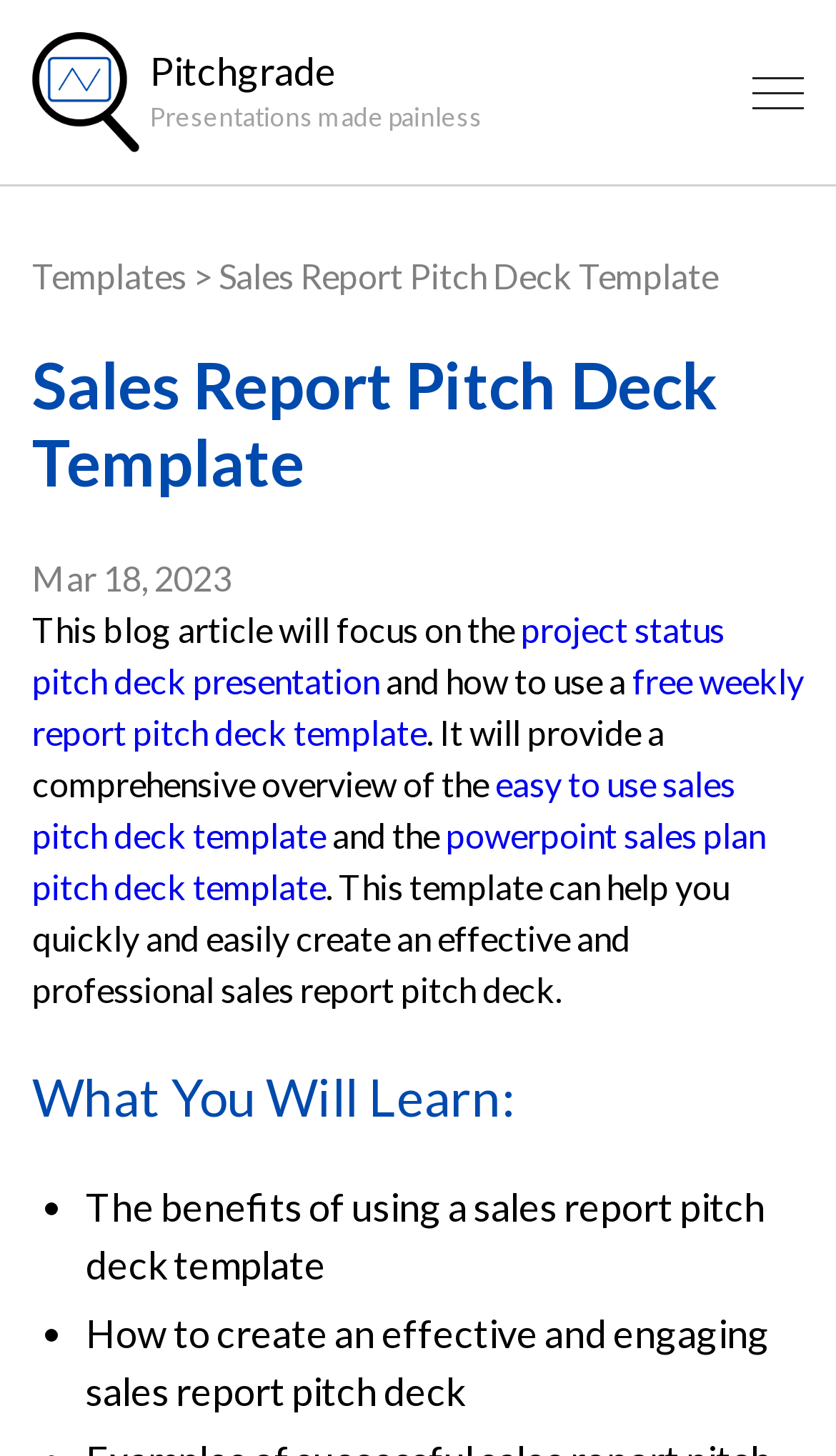Provide the bounding box coordinates of the HTML element described as: "project status pitch deck presentation". The bounding box coordinates should be four float numbers between 0 and 1, i.e., [left, top, right, bottom].

[0.038, 0.418, 0.867, 0.482]